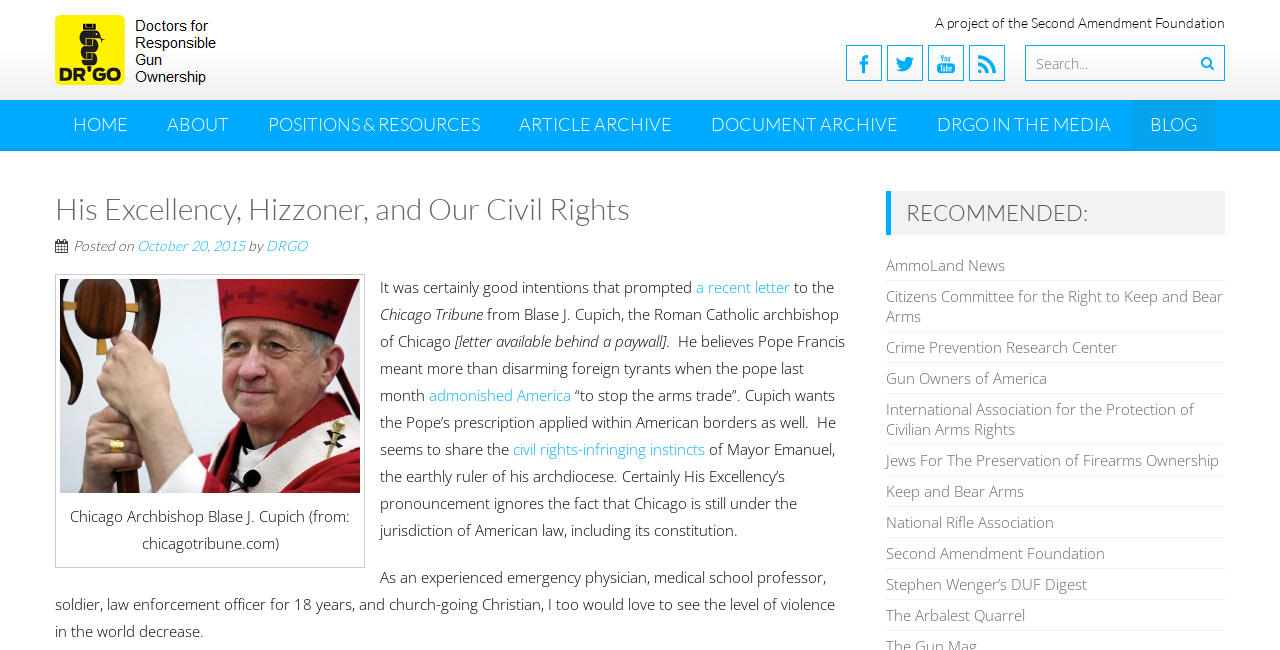Using the description "alt="Doctors for Responsible Gun Ownership"", locate and provide the bounding box of the UI element.

[0.043, 0.023, 0.191, 0.131]